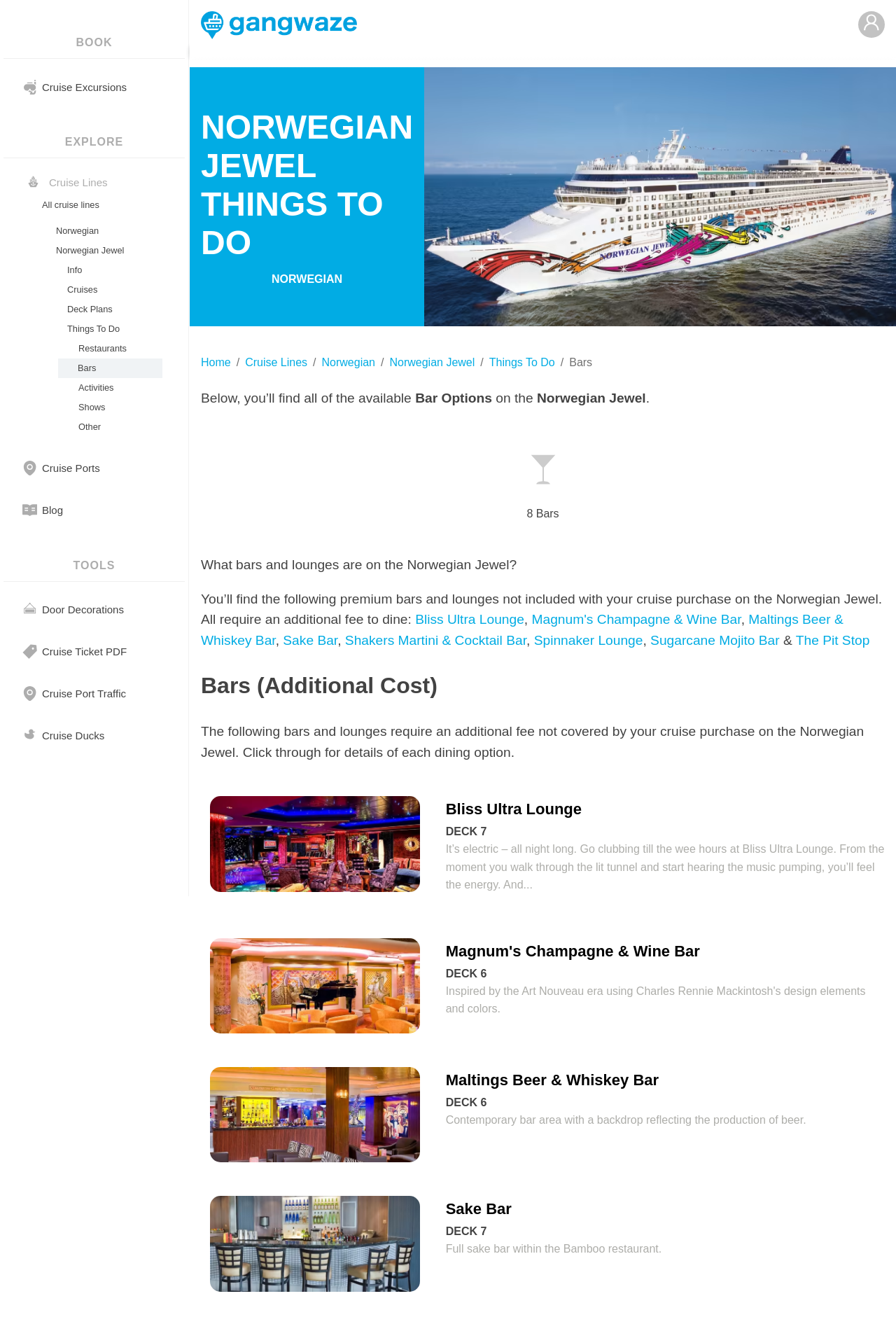What is the theme of the Bliss Ultra Lounge?
Examine the webpage screenshot and provide an in-depth answer to the question.

I read the description of the Bliss Ultra Lounge on the webpage and found that it has an electric and clubbing theme, with music pumping and a lit tunnel.